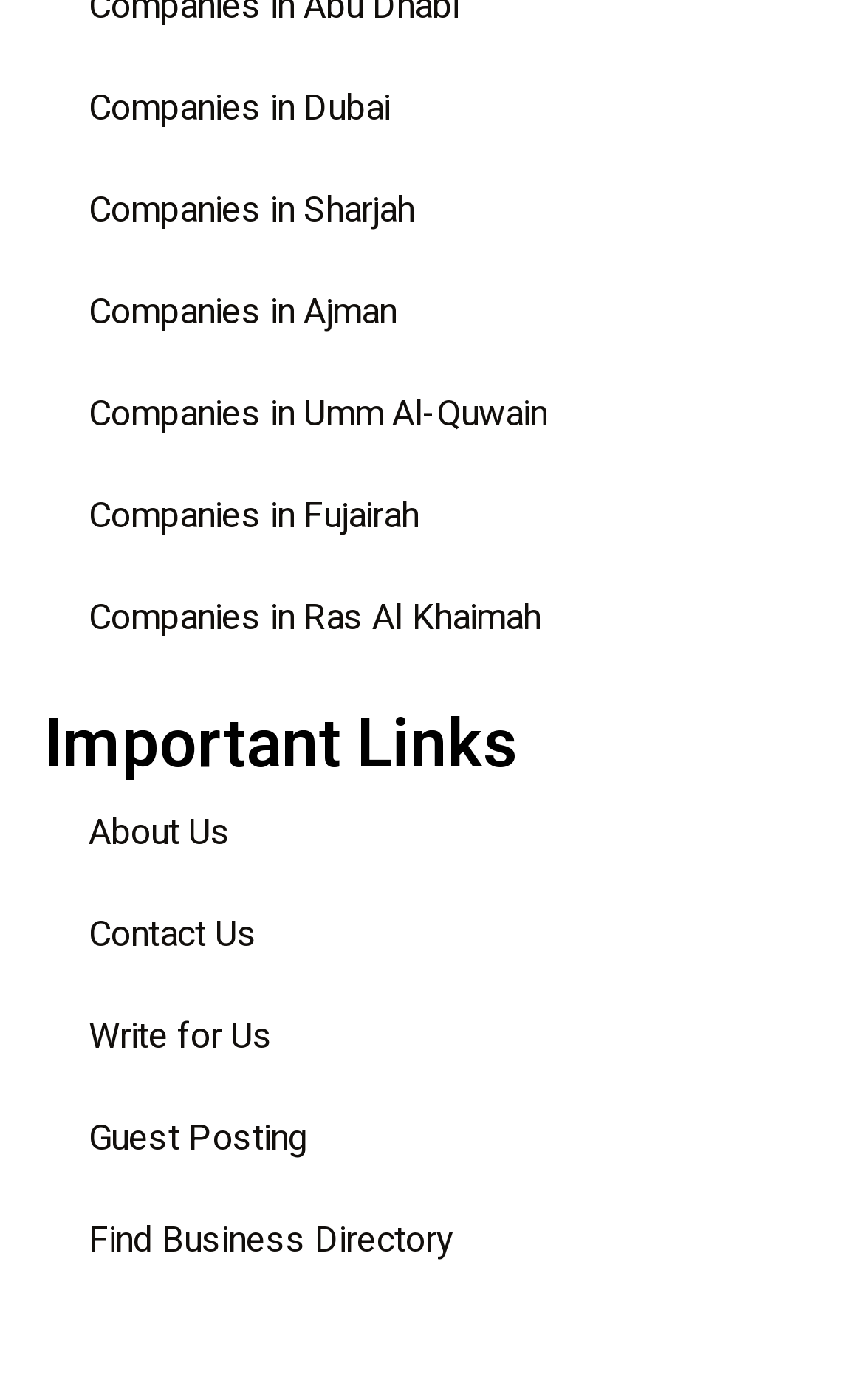Please identify the bounding box coordinates of the area that needs to be clicked to follow this instruction: "Contact the website".

[0.051, 0.631, 0.949, 0.704]